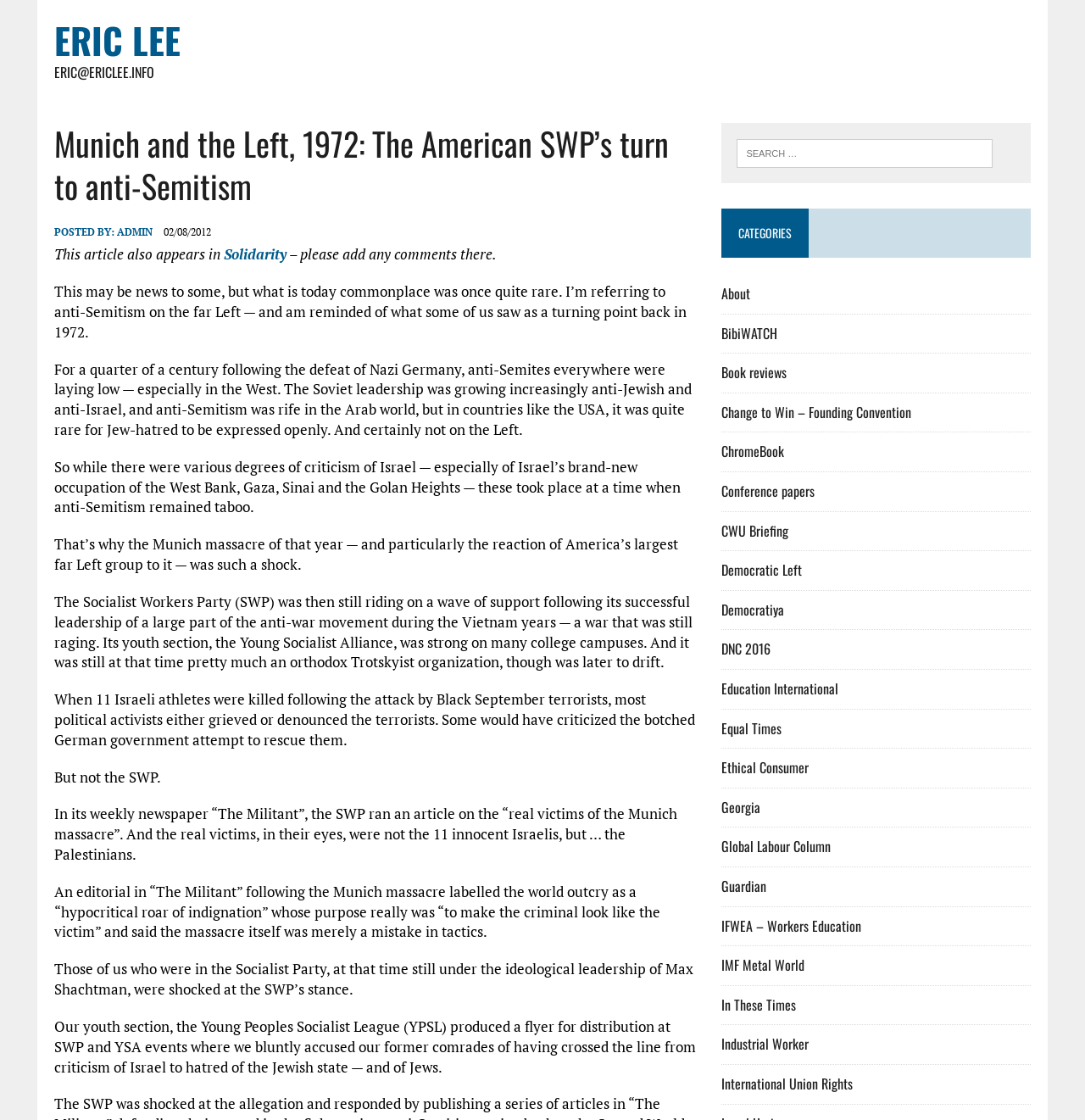Find the bounding box coordinates of the element to click in order to complete this instruction: "View all categories". The bounding box coordinates must be four float numbers between 0 and 1, denoted as [left, top, right, bottom].

[0.665, 0.186, 0.95, 0.23]